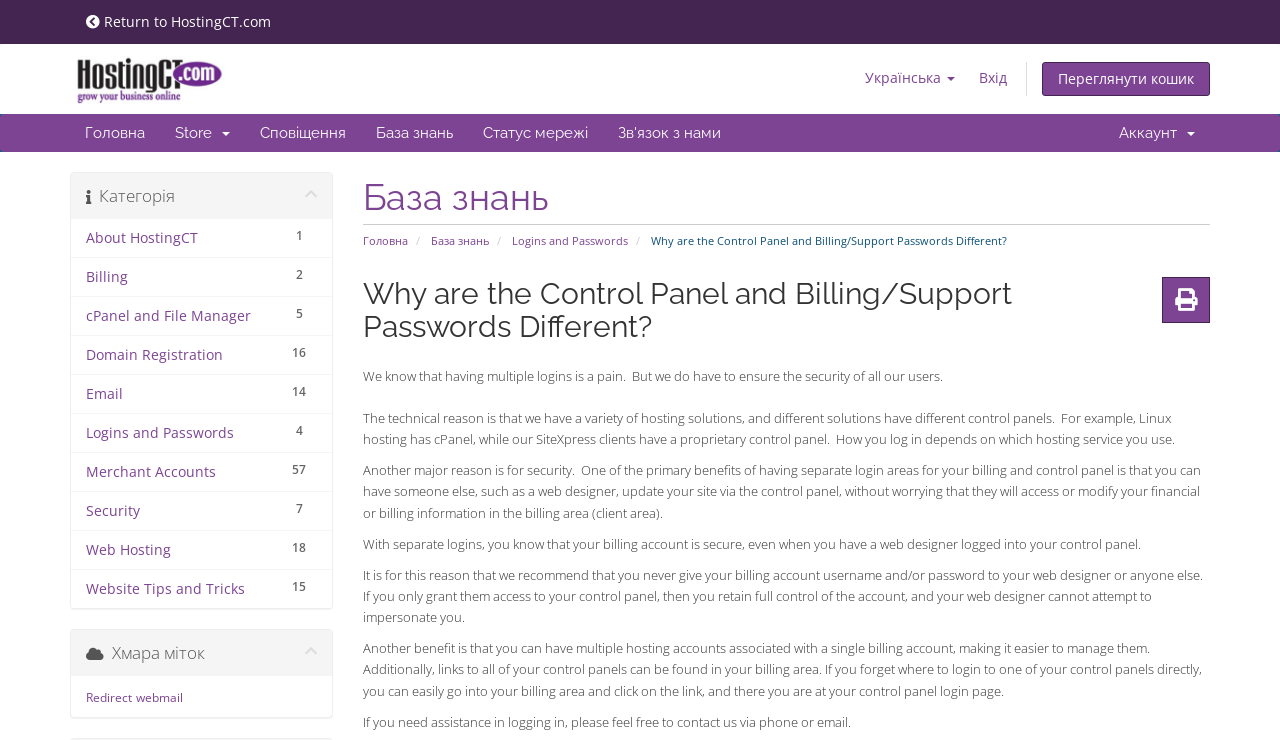Determine the bounding box coordinates of the element's region needed to click to follow the instruction: "Contact us". Provide these coordinates as four float numbers between 0 and 1, formatted as [left, top, right, bottom].

[0.471, 0.154, 0.575, 0.205]